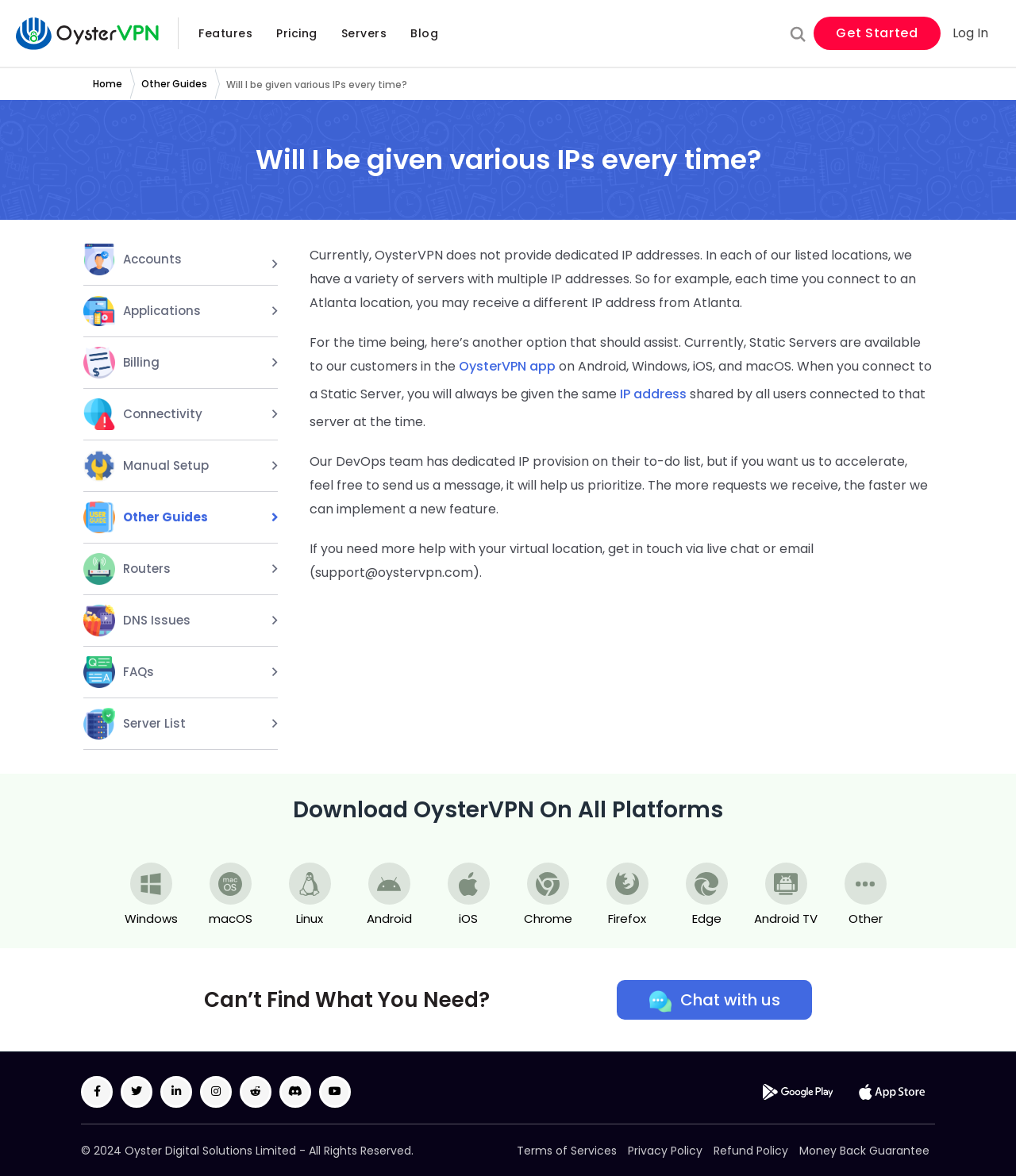Pinpoint the bounding box coordinates of the area that must be clicked to complete this instruction: "Click on the 'Download OysterVPN On All Platforms' link".

[0.288, 0.675, 0.712, 0.702]